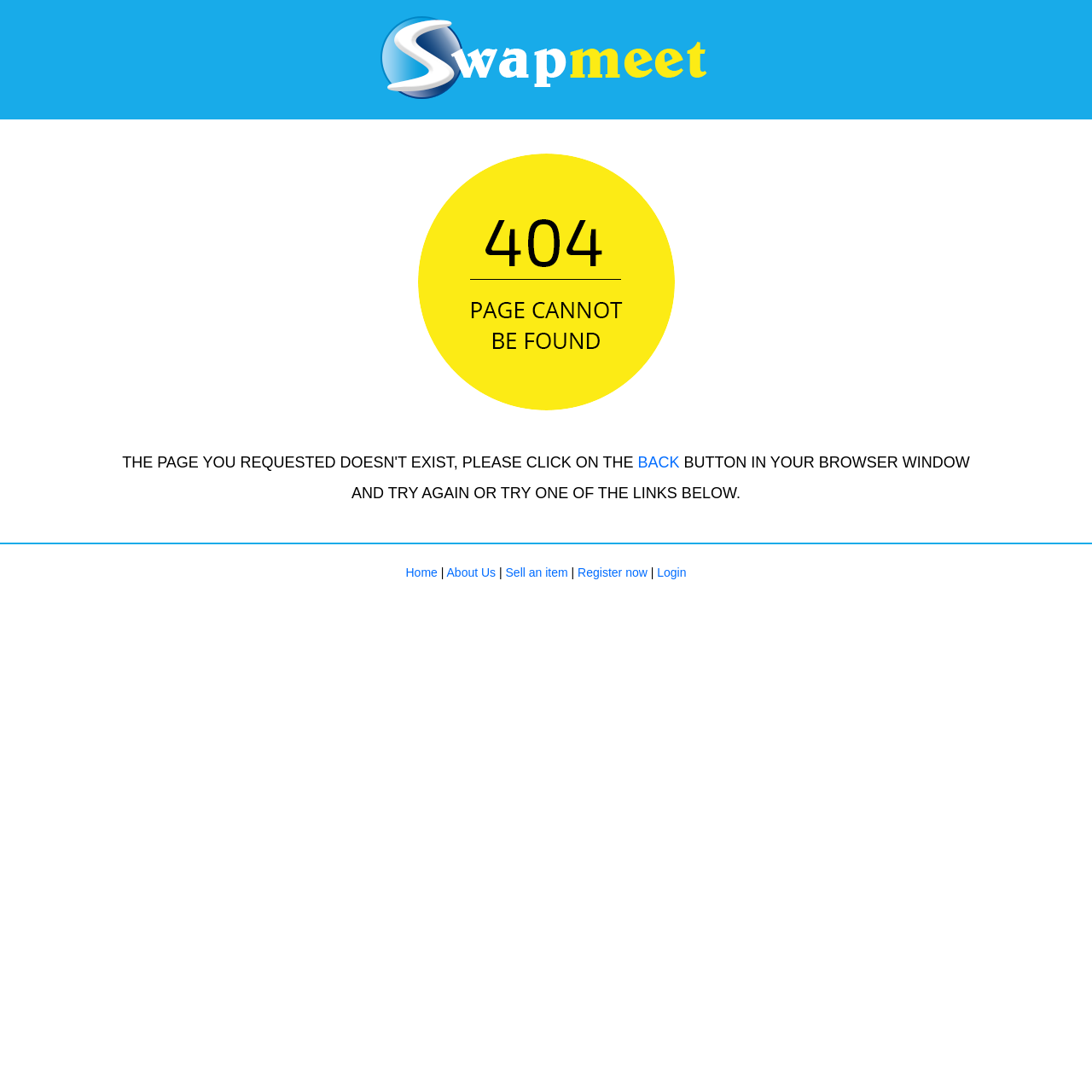Using the provided element description, identify the bounding box coordinates as (top-left x, top-left y, bottom-right x, bottom-right y). Ensure all values are between 0 and 1. Description: Sell an item

[0.463, 0.518, 0.52, 0.53]